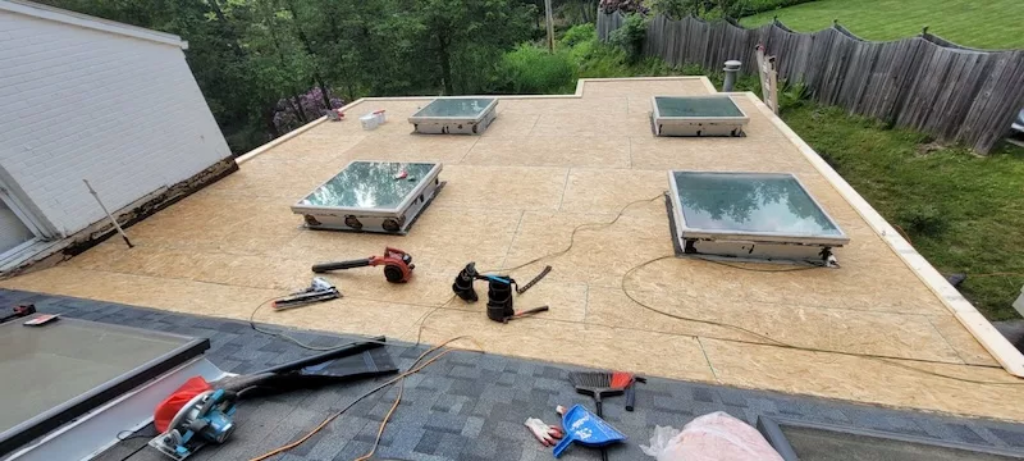What type of setting is suggested by the backdrop?
Refer to the image and provide a detailed answer to the question.

The image features a backdrop with lush greenery, which suggests a serene and peaceful environment, typically found in residential areas, rather than commercial or industrial settings.